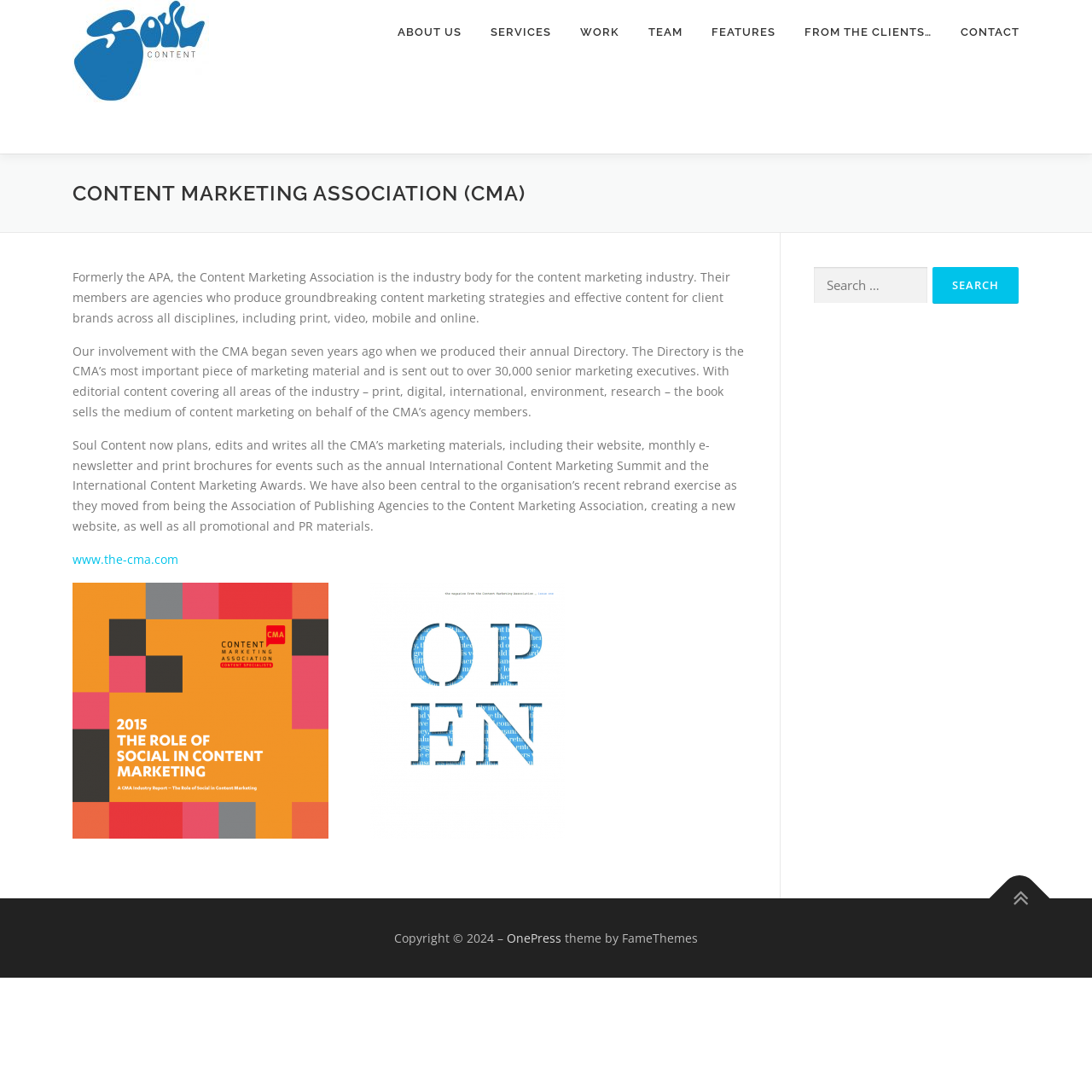Please specify the bounding box coordinates of the clickable section necessary to execute the following command: "Visit the CMA website".

[0.066, 0.504, 0.163, 0.519]